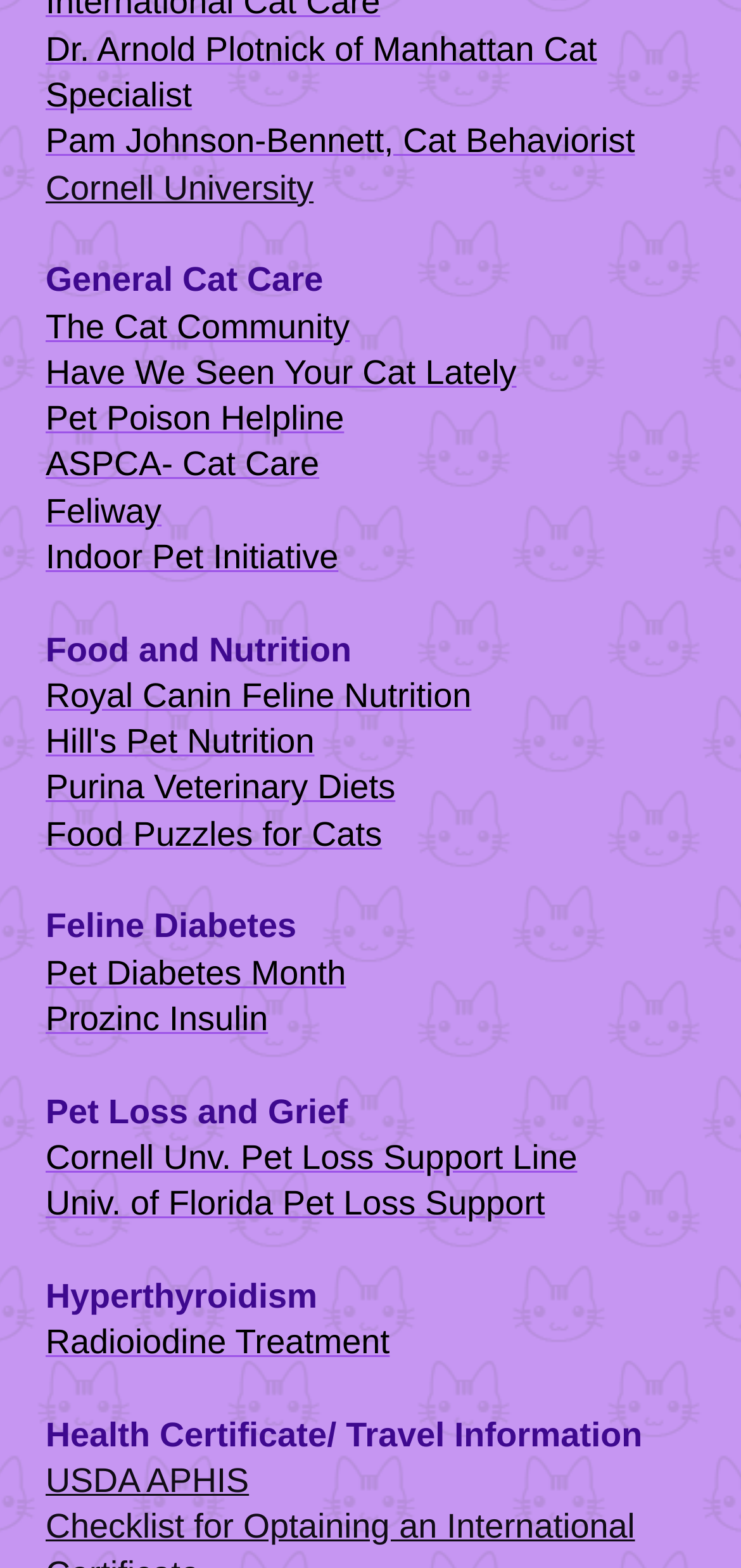Given the following UI element description: "Purina Veterinary Diets", find the bounding box coordinates in the webpage screenshot.

[0.062, 0.49, 0.534, 0.515]